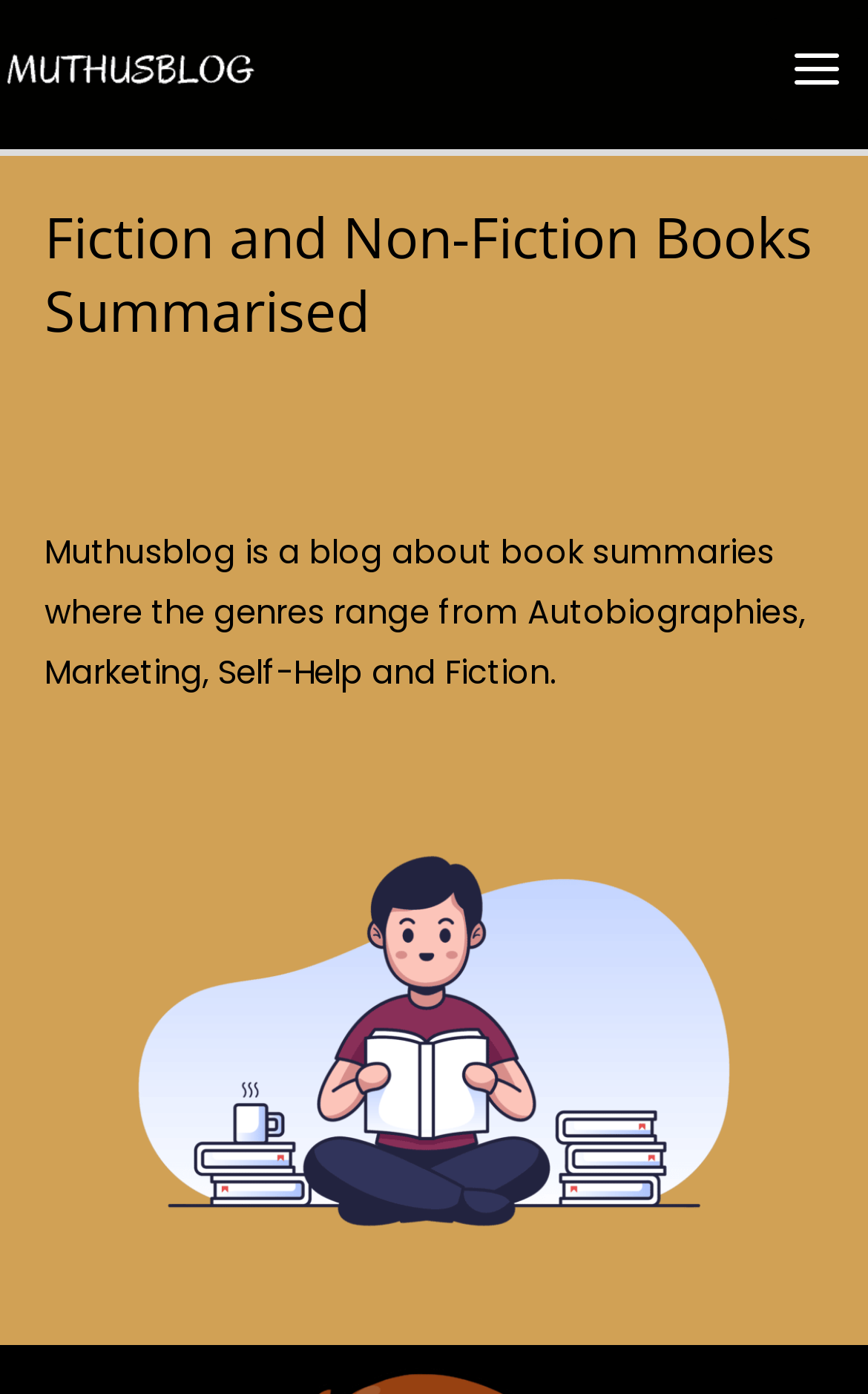Using the provided description alt="MuthusBlog", find the bounding box coordinates for the UI element. Provide the coordinates in (top-left x, top-left y, bottom-right x, bottom-right y) format, ensuring all values are between 0 and 1.

[0.0, 0.033, 0.308, 0.064]